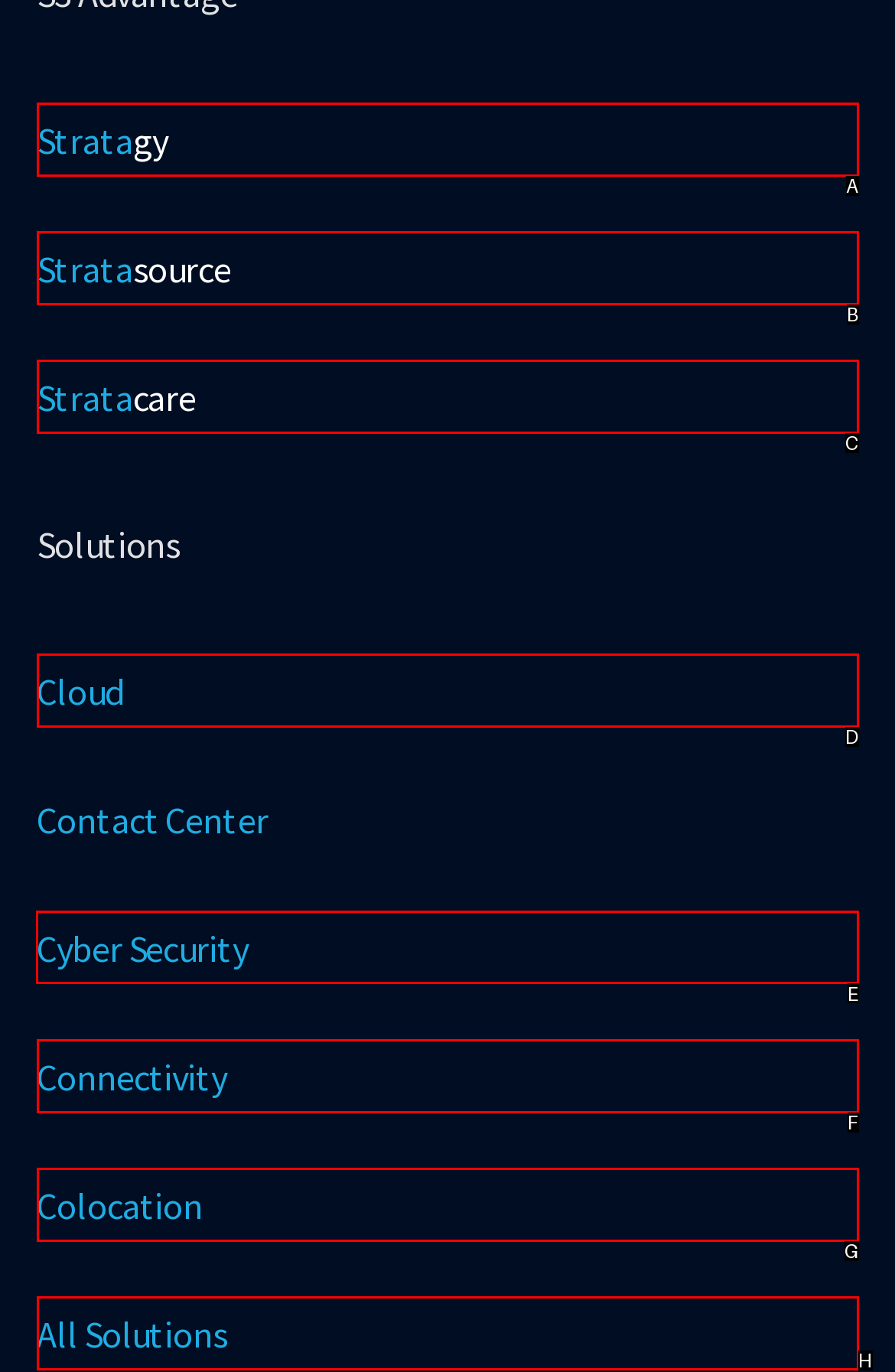Indicate which lettered UI element to click to fulfill the following task: Explore Cyber Security options
Provide the letter of the correct option.

E